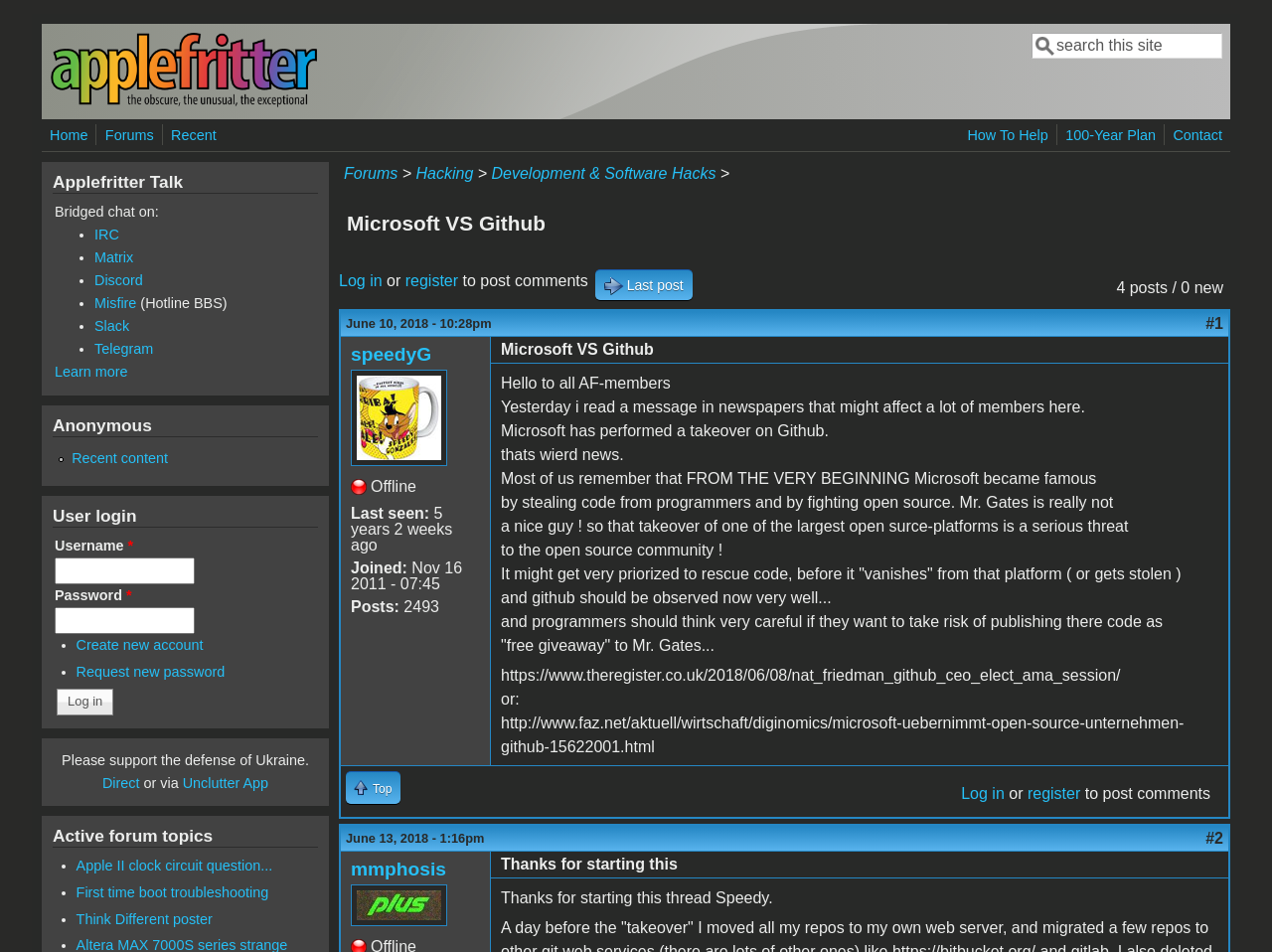How many posts are there in the discussion? Refer to the image and provide a one-word or short phrase answer.

4 posts